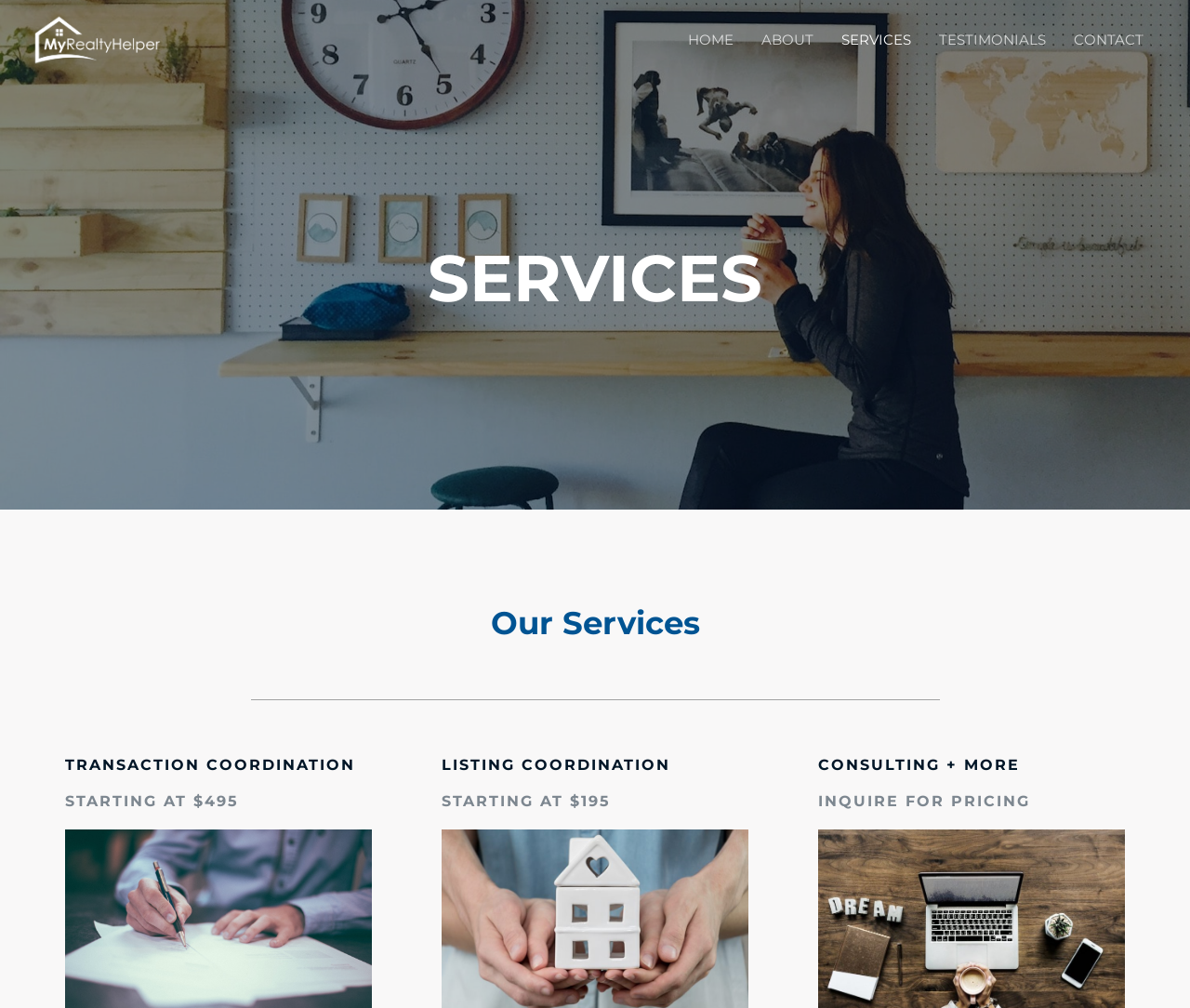Show the bounding box coordinates for the HTML element as described: "SERVICES".

[0.695, 0.012, 0.777, 0.067]